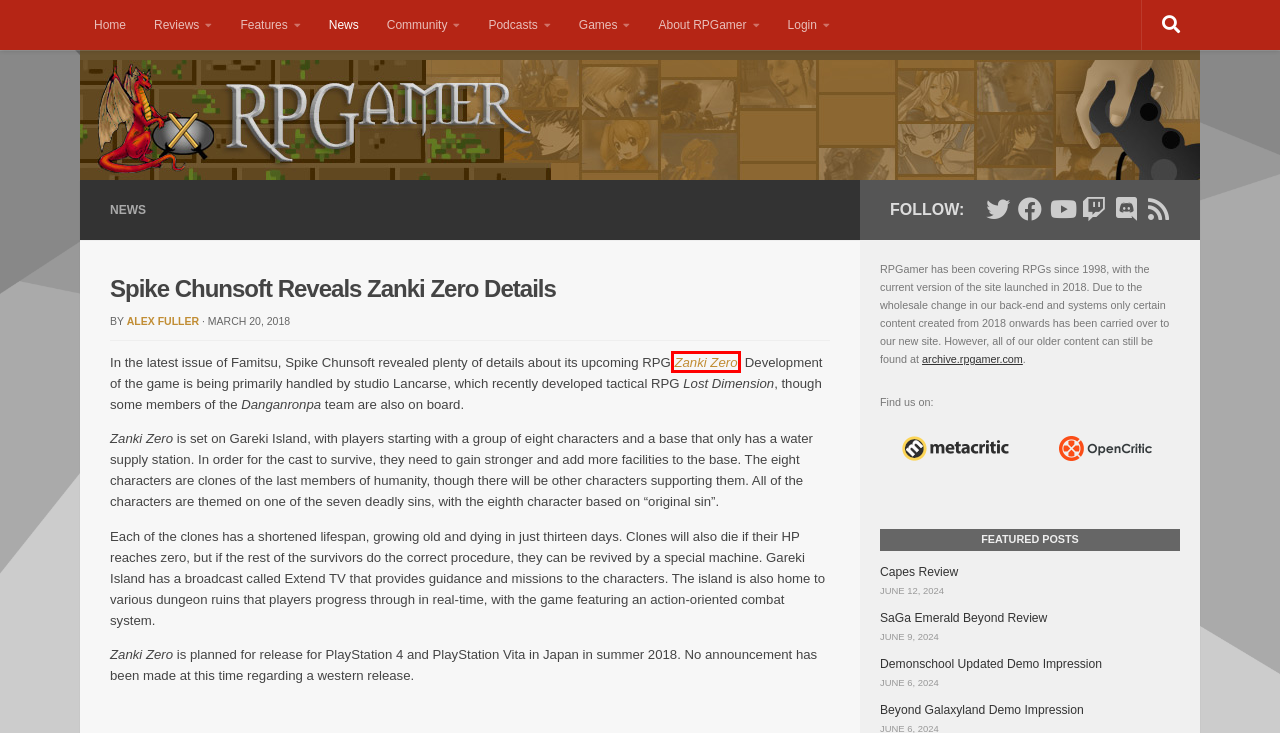Given a screenshot of a webpage featuring a red bounding box, identify the best matching webpage description for the new page after the element within the red box is clicked. Here are the options:
A. Zanki Zero Delayed to April - RPGamer
B. About RPGamer - RPGamer
C. Discord - RPGamer
D. Login - RPGamer
E. Alex Fuller, Author at RPGamer
F. Review Score Definitions - RPGamer
G. Podcasts Archives - RPGamer
H. Platforms - RPGamer

A